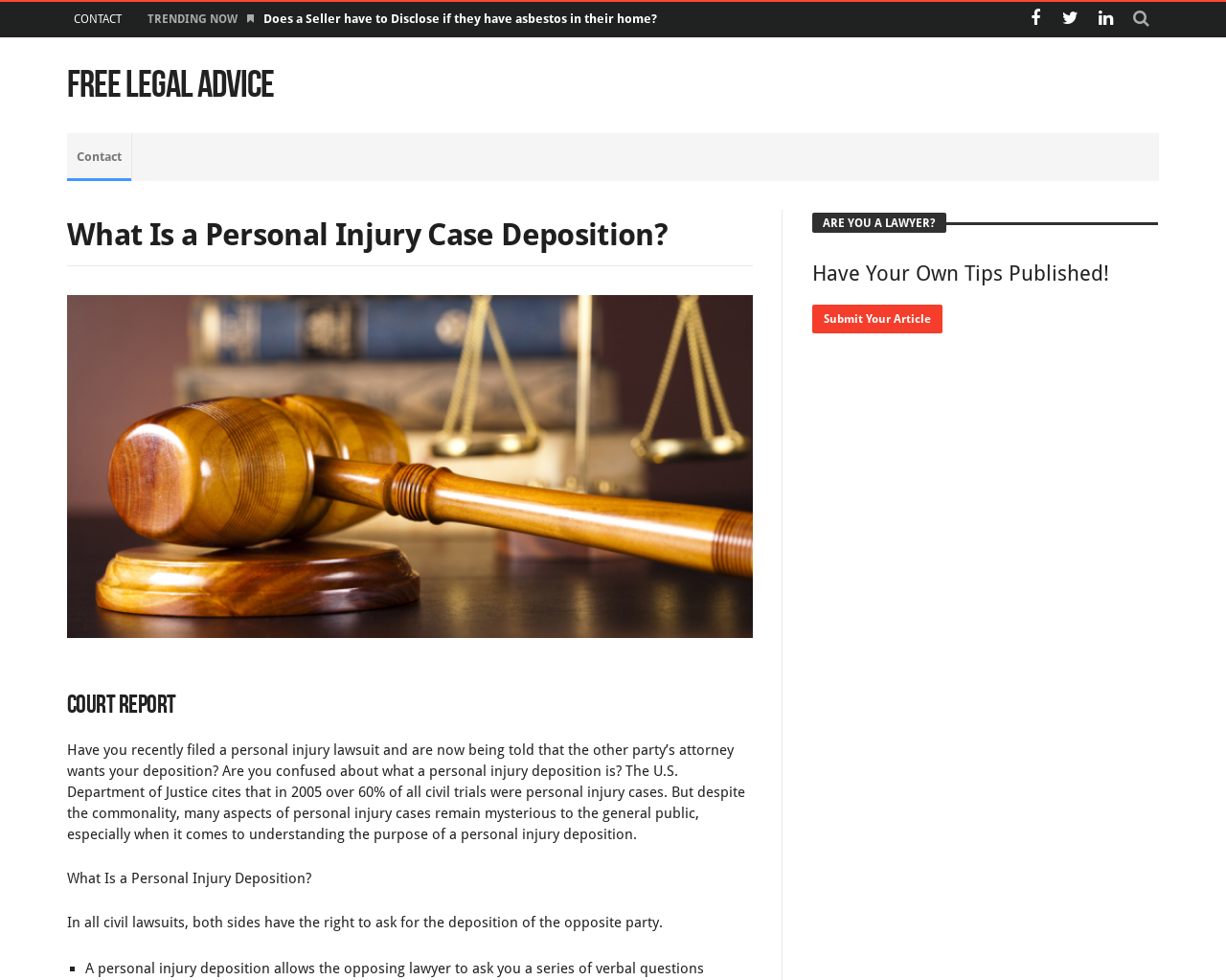What is the topic of the article?
Please provide a single word or phrase as your answer based on the image.

Personal Injury Deposition